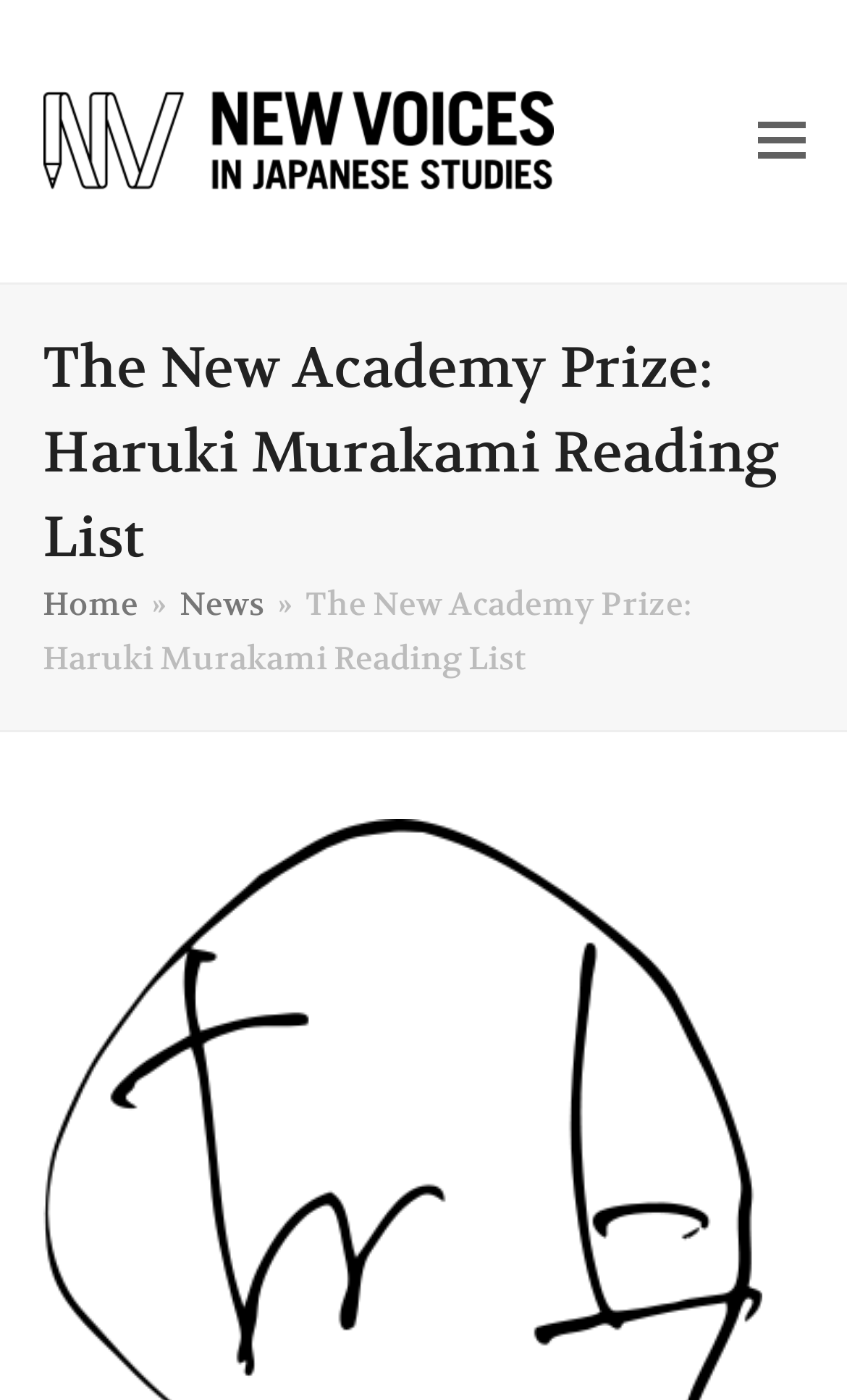Please provide the bounding box coordinate of the region that matches the element description: aria-label="Toggle mobile menu". Coordinates should be in the format (top-left x, top-left y, bottom-right x, bottom-right y) and all values should be between 0 and 1.

[0.894, 0.078, 0.95, 0.124]